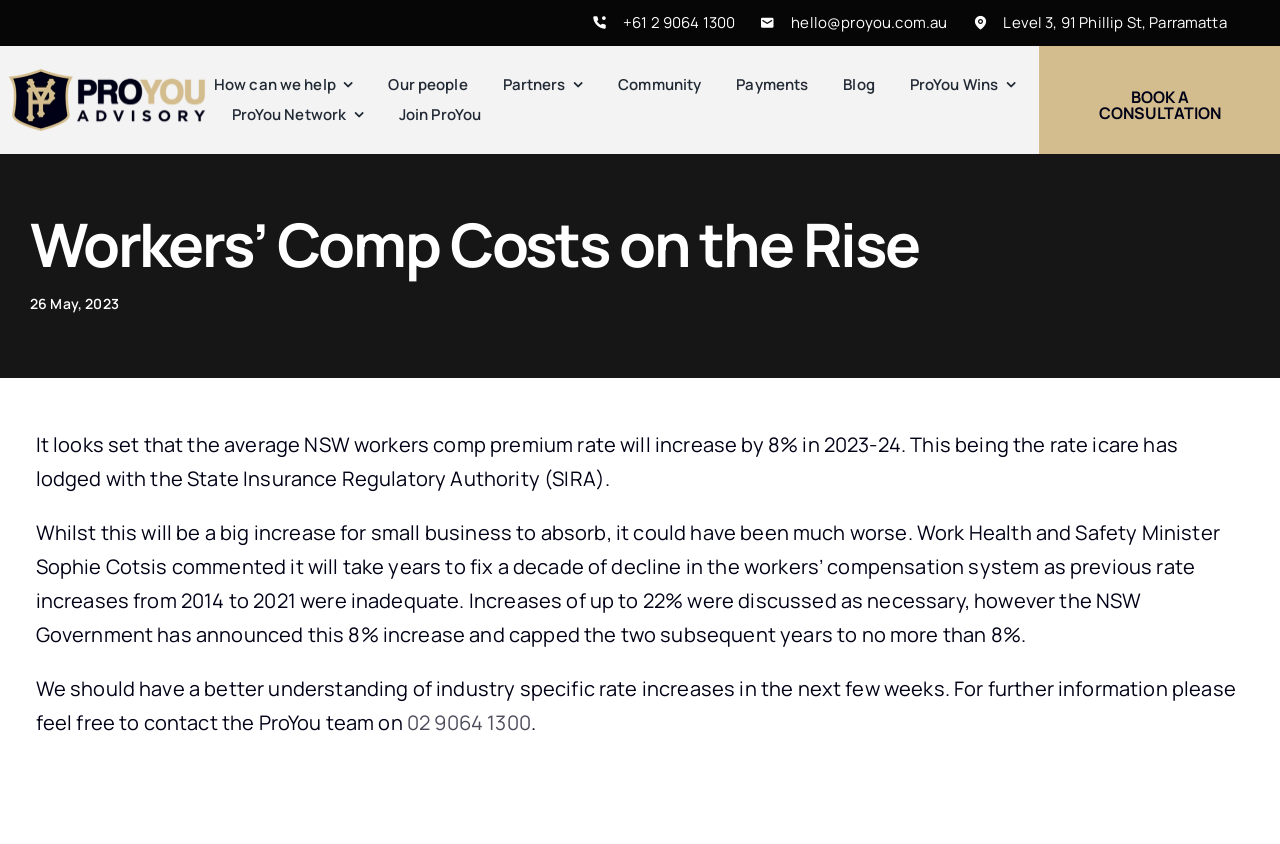Can you give a comprehensive explanation to the question given the content of the image?
What is the name of the Work Health and Safety Minister mentioned in the article?

I found the answer by reading the StaticText element with the text 'Work Health and Safety Minister Sophie Cotsis commented...' which is located in the main content area of the webpage.